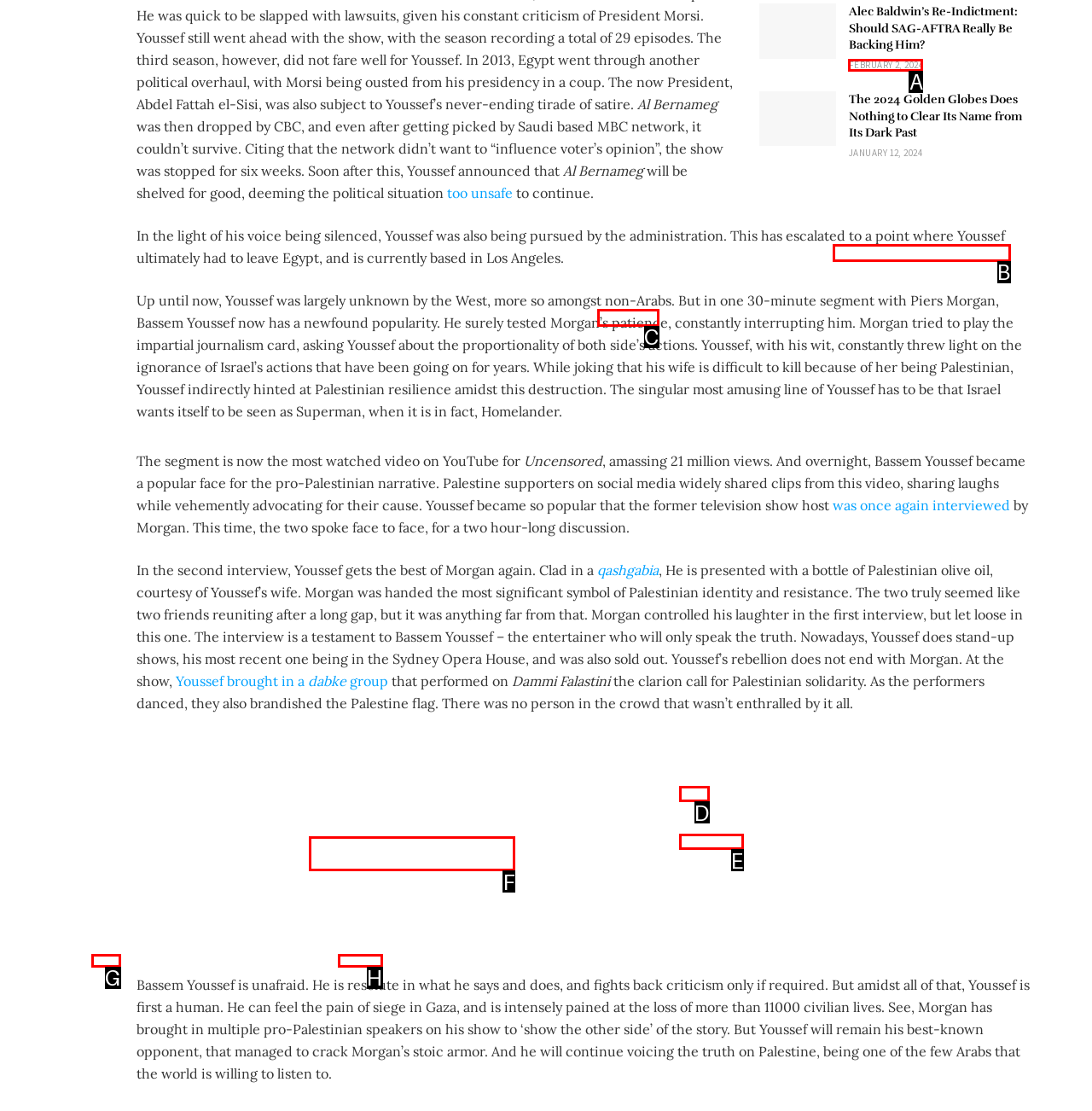Choose the HTML element that should be clicked to achieve this task: Read the news dated 'FEBRUARY 2, 2024'
Respond with the letter of the correct choice.

A